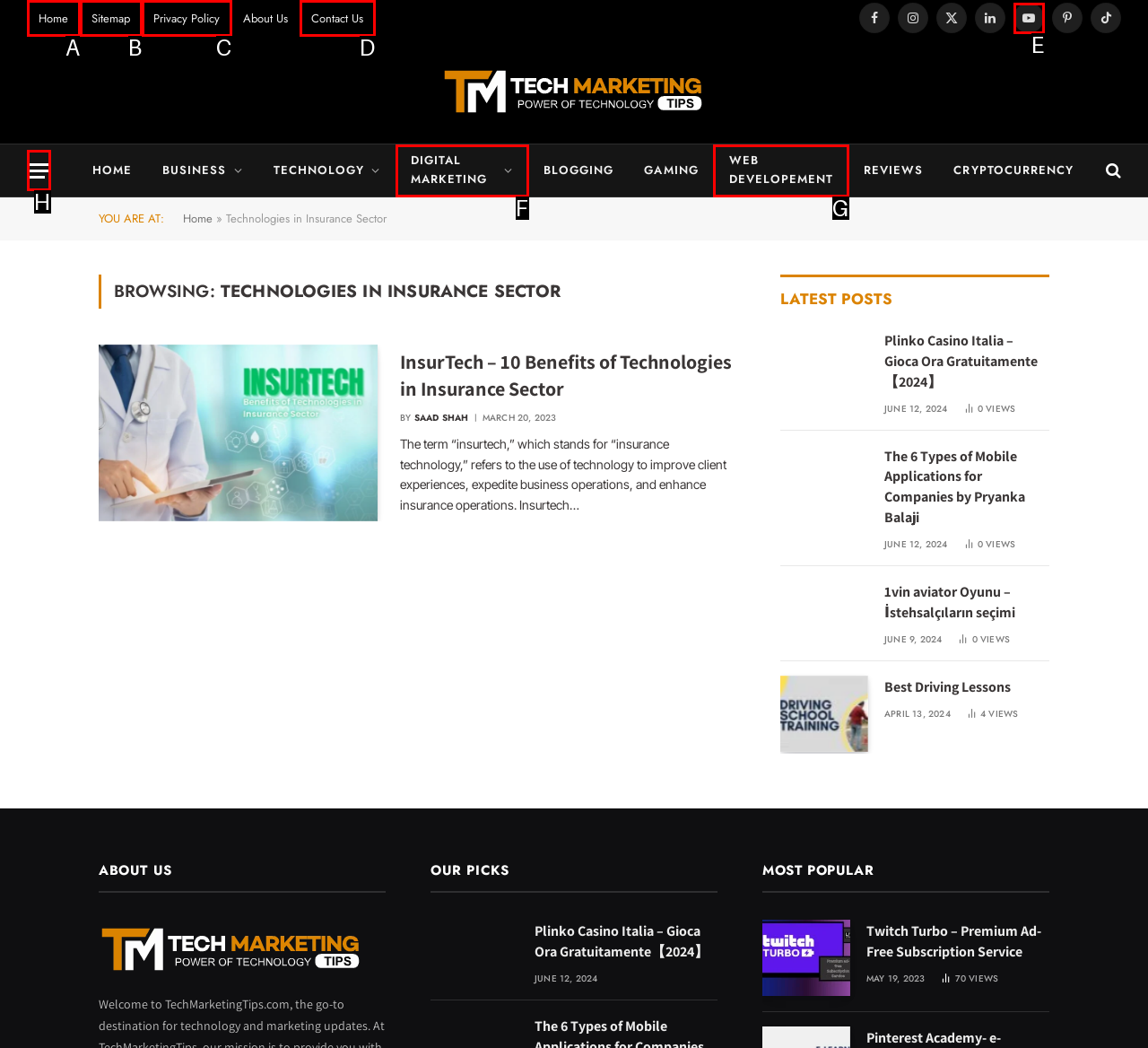Match the description: Sin categoría to the correct HTML element. Provide the letter of your choice from the given options.

None